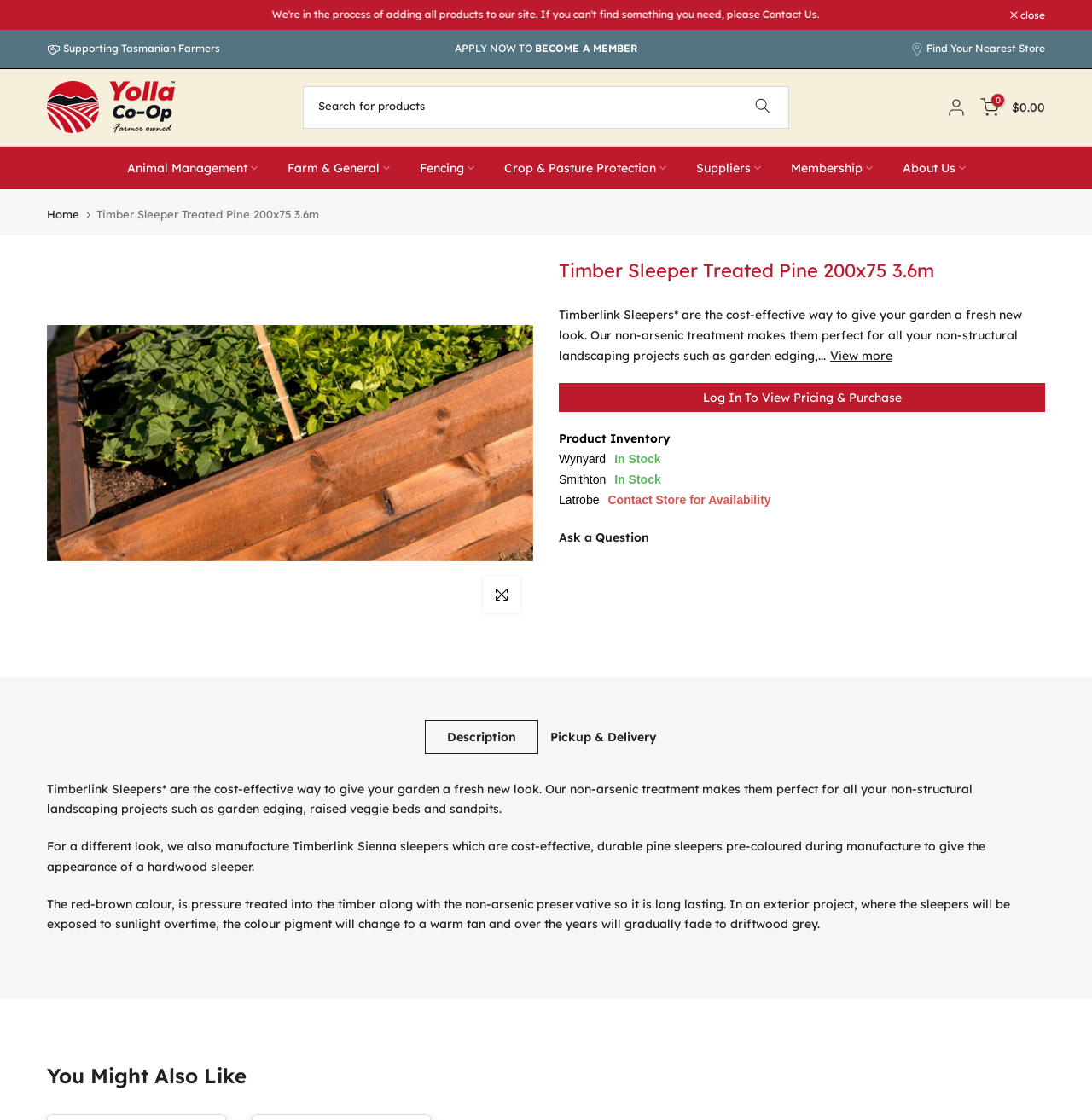Please mark the clickable region by giving the bounding box coordinates needed to complete this instruction: "Close the announcement".

[0.043, 0.009, 0.075, 0.018]